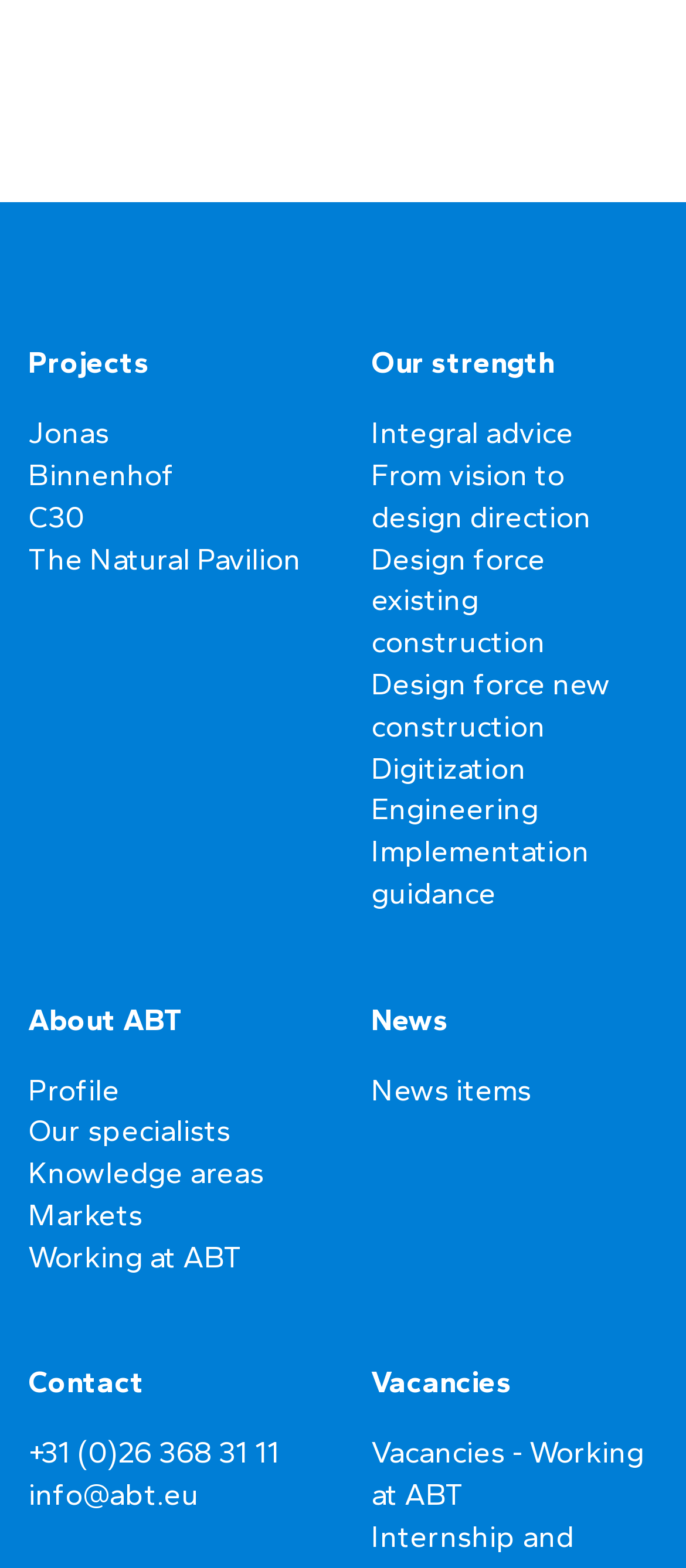What is the contact information provided on the webpage?
Please provide a single word or phrase as the answer based on the screenshot.

Phone number and email